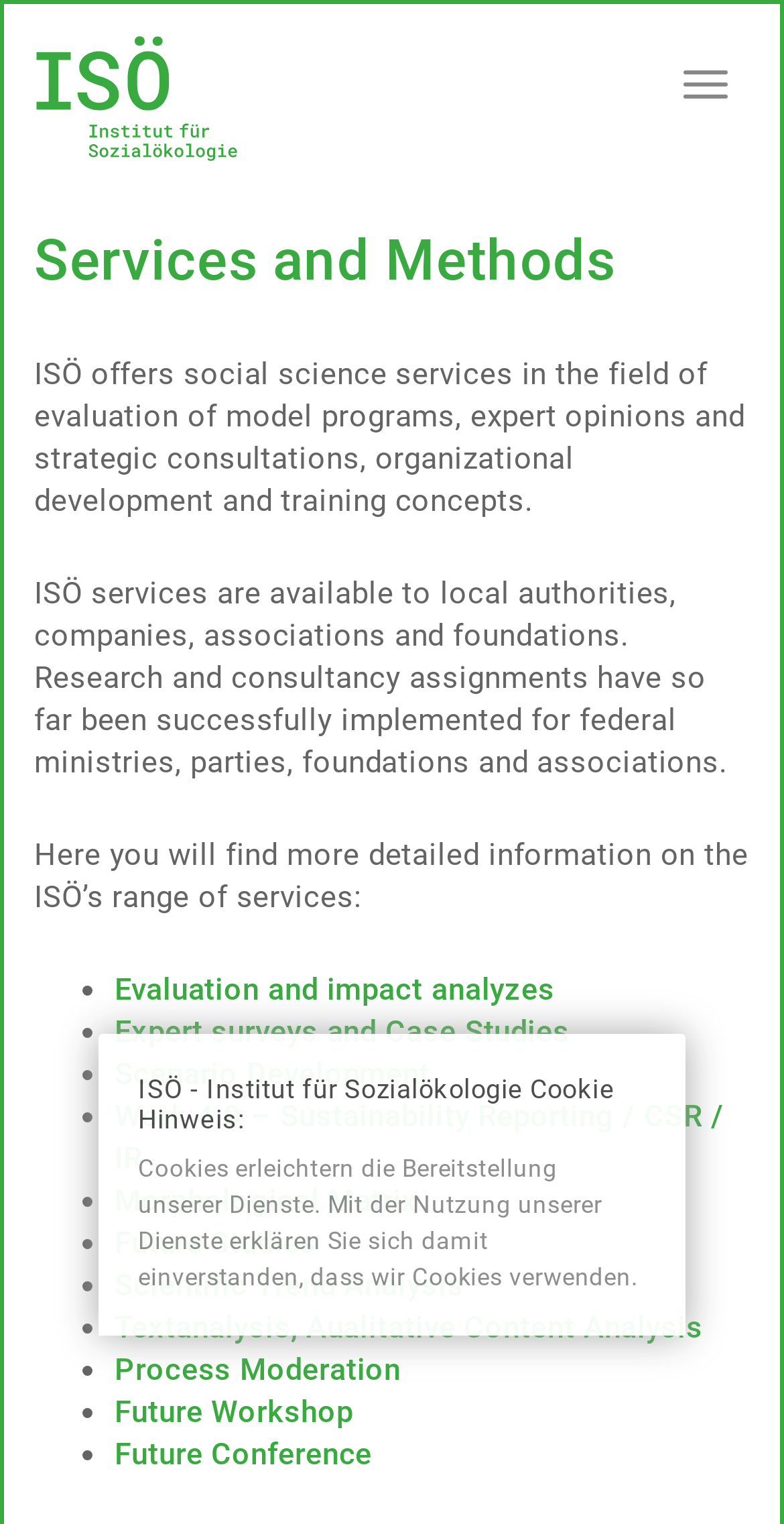Explain the contents of the webpage comprehensively.

The webpage is about the services and methods offered by the Institute for Social Ecology (ISÖ). At the top, there is a menu button and an ISÖ logo, which is an image. Below the logo, there is a heading that reads "Services and Methods". 

Under the heading, there is a brief introduction to the services offered by ISÖ, which includes evaluation of model programs, expert opinions, strategic consultations, organizational development, and training concepts. The text also mentions that these services are available to local authorities, companies, associations, and foundations.

Following the introduction, there is a list of services offered by ISÖ, which includes evaluation and impact analyzes, expert surveys and case studies, scenario development, work 4.0, morphological matrix, future studies, scientific trend analysis, text analysis, process moderation, future workshop, and future conference. Each service is represented by a bullet point and a link to more information.

At the bottom of the page, there is a cookie notice with a heading that reads "ISÖ - Institut für Sozialökologie Cookie Hinweis". The notice explains that cookies are used to facilitate the provision of services and that by using the services, users agree to the use of cookies. There is also a link to more information about the cookie policy.